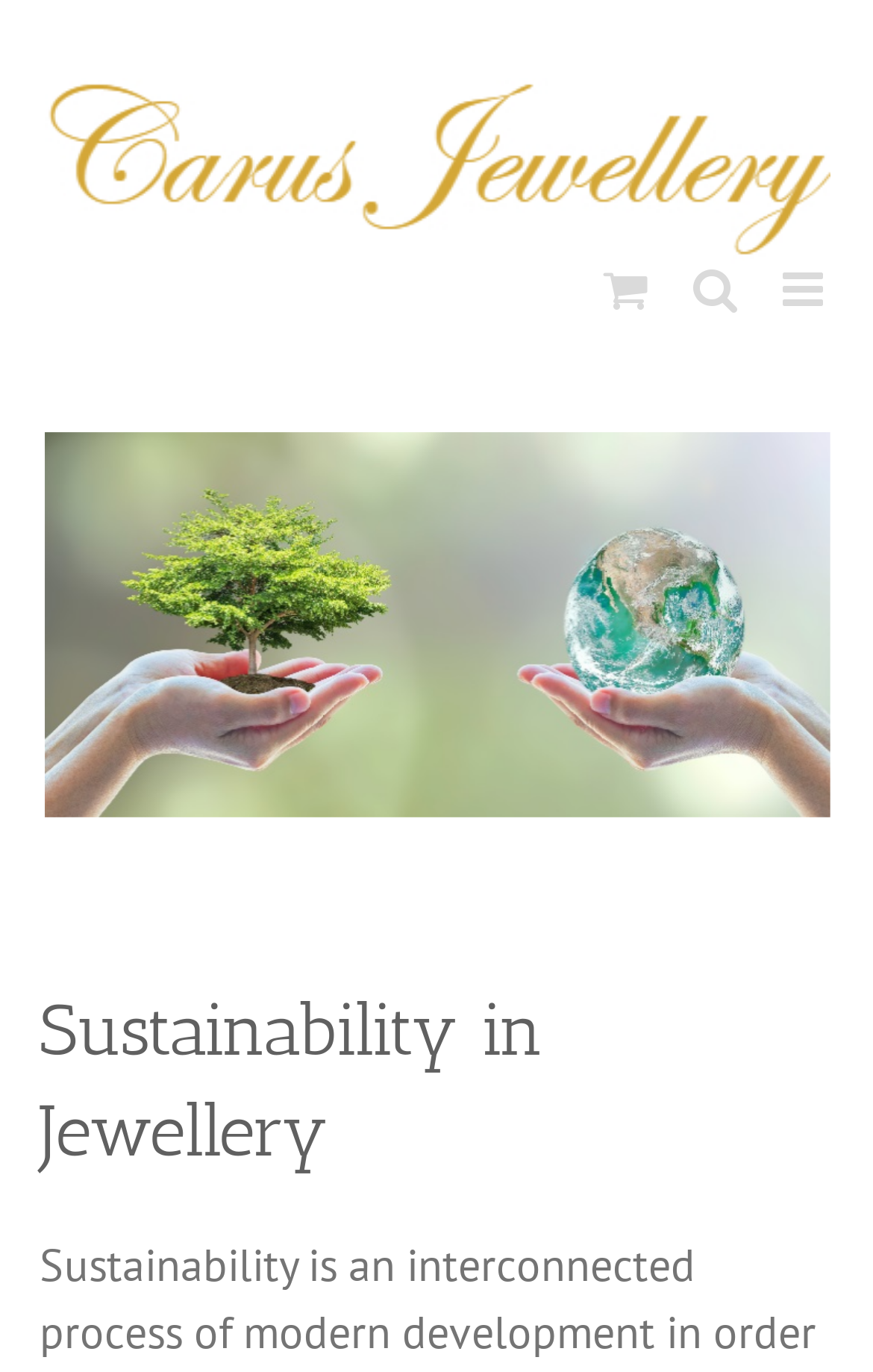What is the heading below the Sustainability in Jewellery image?
Give a detailed response to the question by analyzing the screenshot.

The heading below the Sustainability in Jewellery image is 'Sustainability in Jewellery', which is a heading that describes the content of the webpage.